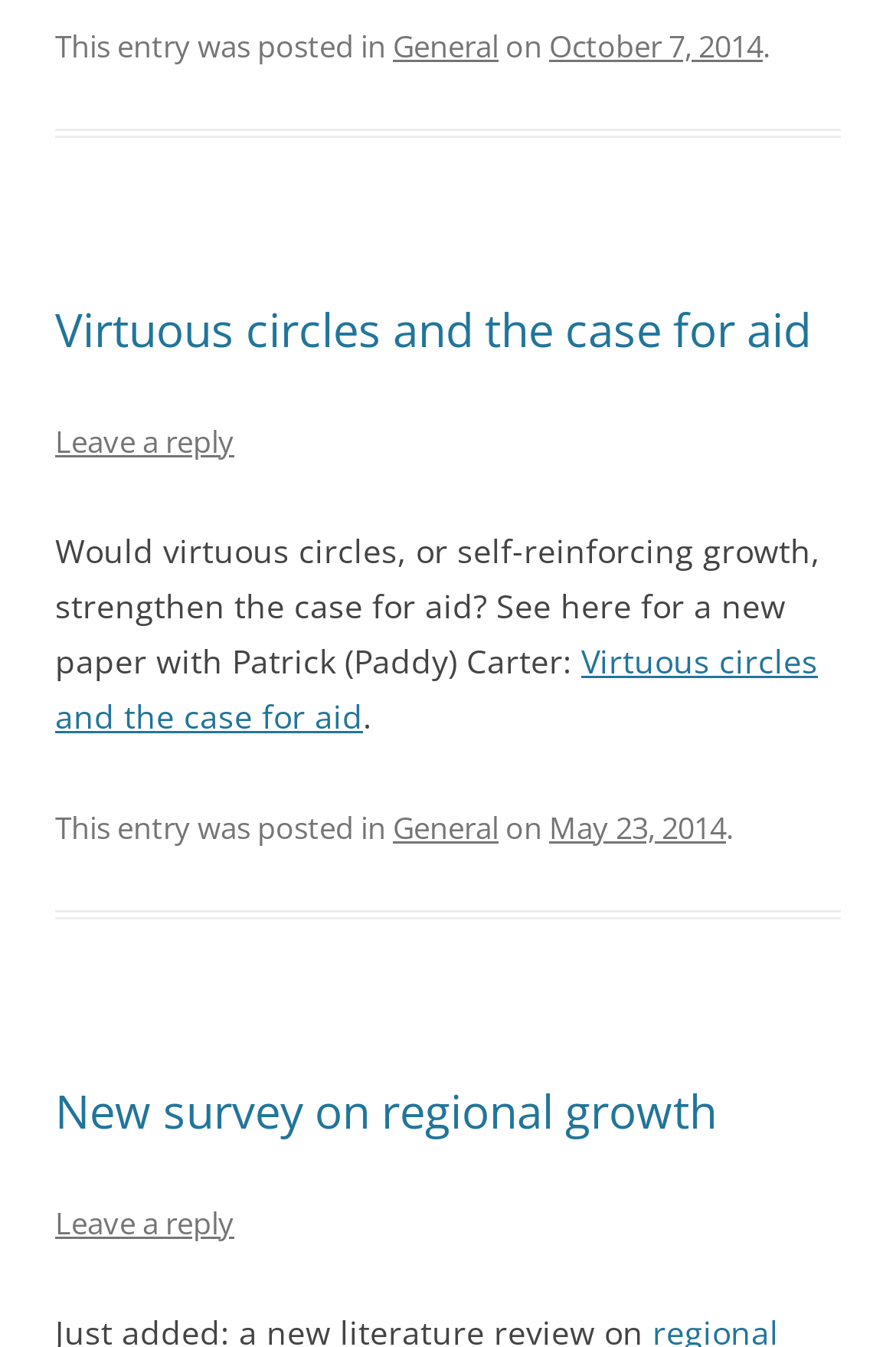Bounding box coordinates must be specified in the format (top-left x, top-left y, bottom-right x, bottom-right y). All values should be floating point numbers between 0 and 1. What are the bounding box coordinates of the UI element described as: New survey on regional growth

[0.062, 0.801, 0.8, 0.847]